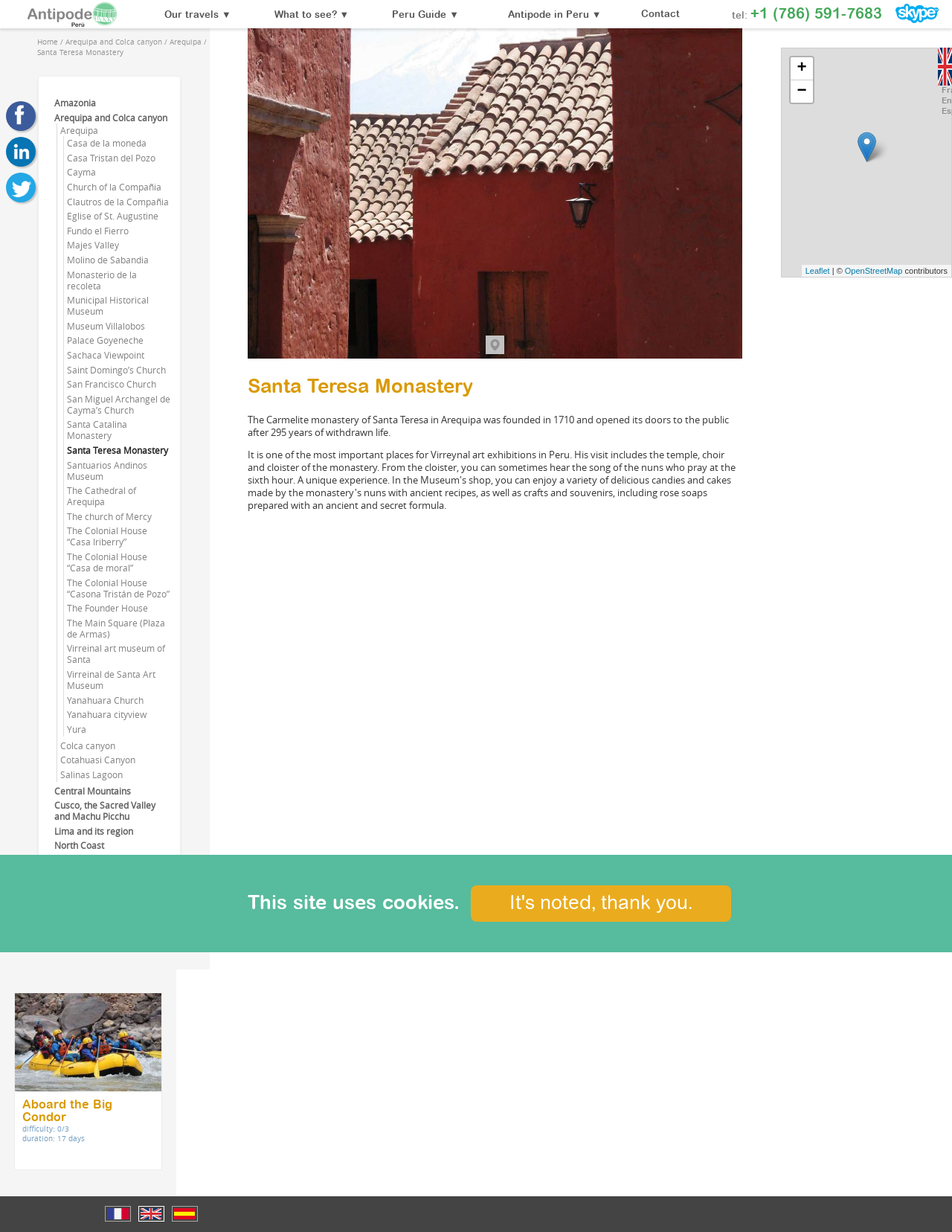What social media platform is represented by the image with the bird logo?
Please craft a detailed and exhaustive response to the question.

The image with the bird logo is located near the top of the webpage and is likely a social media icon. Based on the design of the icon, it appears to be the logo for Twitter, a popular social media platform.